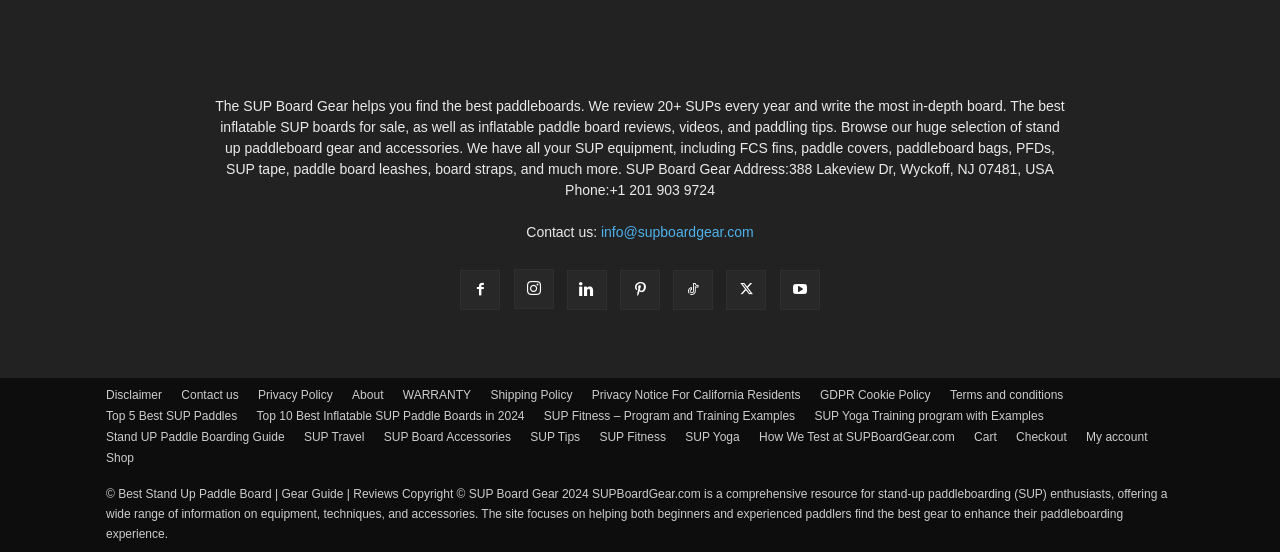Please provide a short answer using a single word or phrase for the question:
What is the copyright year of SUP Board Gear?

2024